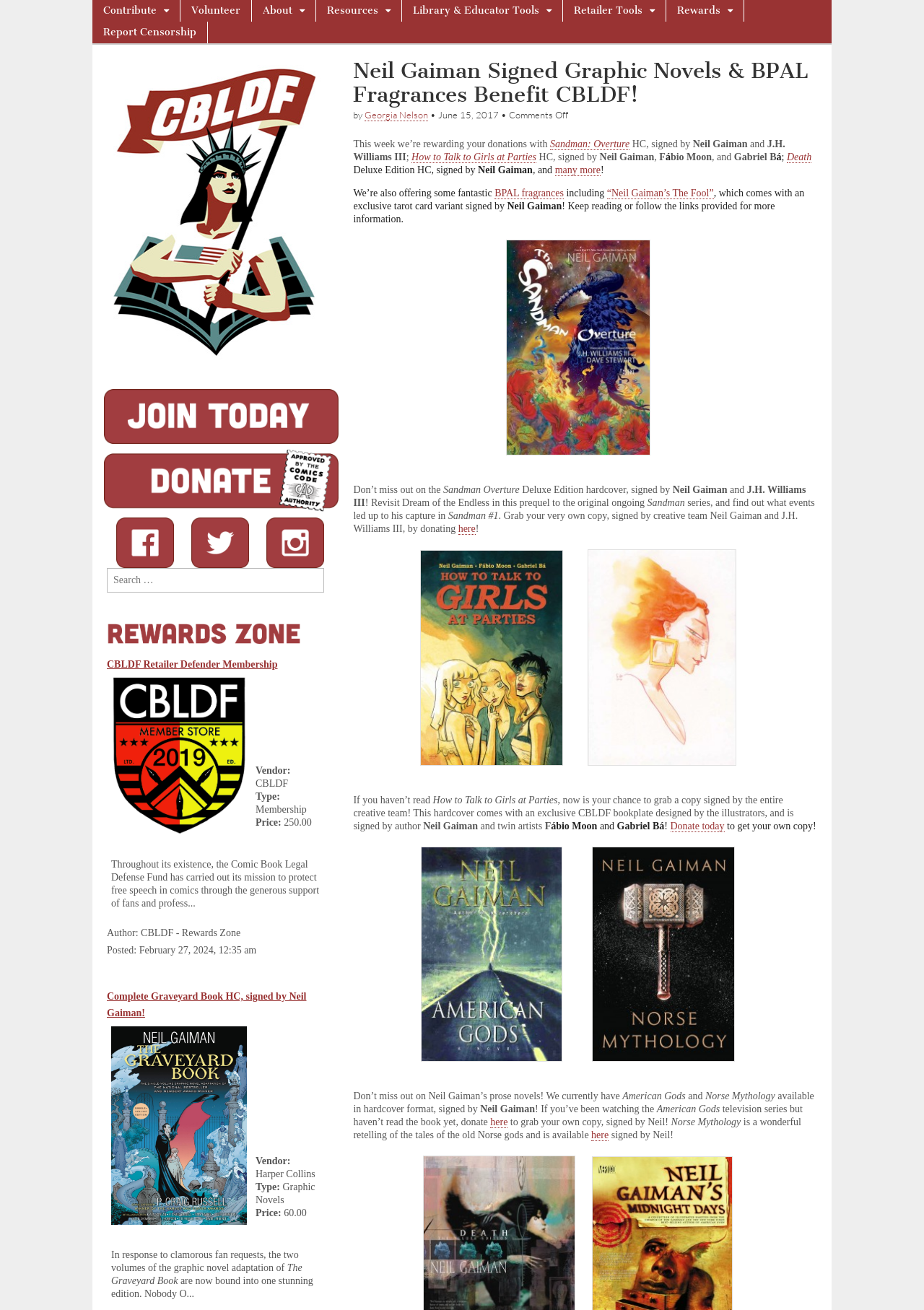Find the bounding box coordinates of the clickable area required to complete the following action: "Learn more about How to Talk to Girls at Parties".

[0.468, 0.606, 0.604, 0.615]